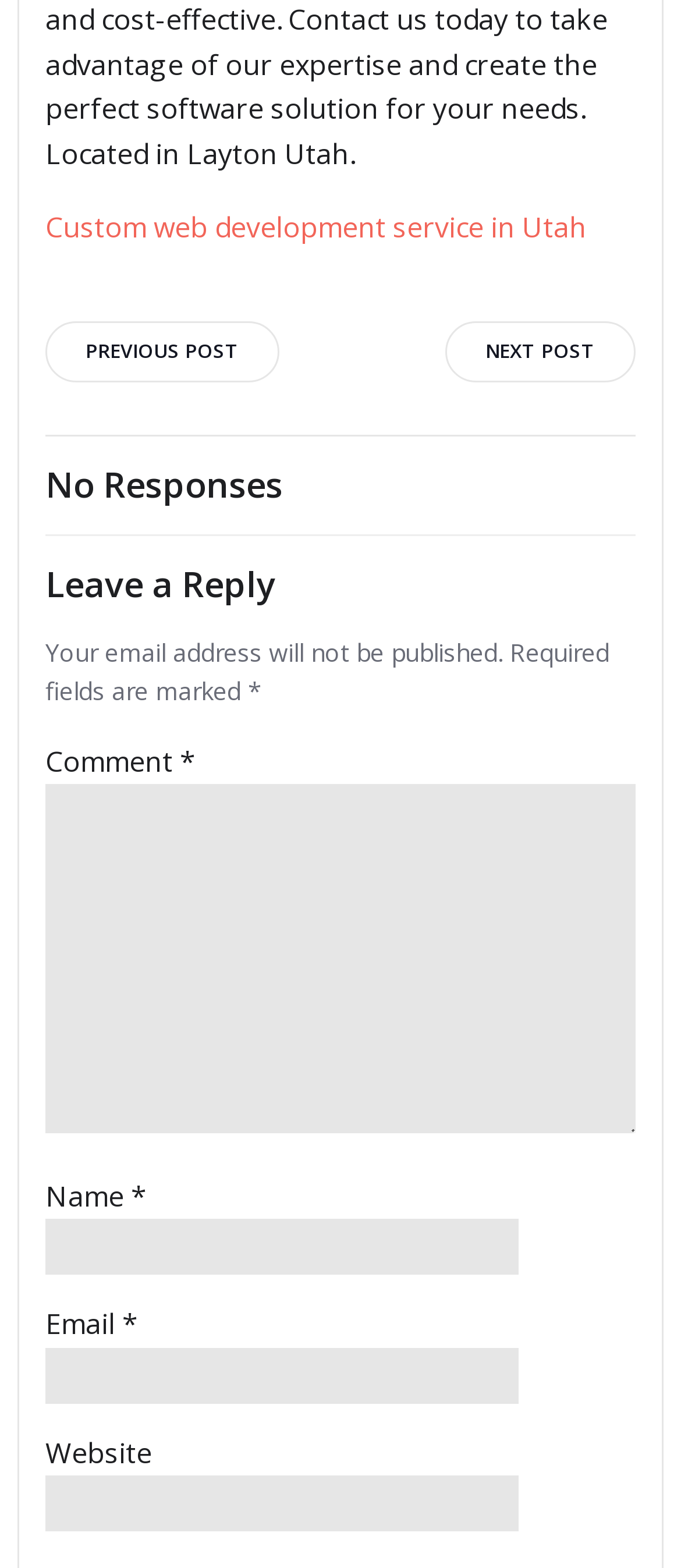Determine the bounding box coordinates of the clickable area required to perform the following instruction: "Leave a reply". The coordinates should be represented as four float numbers between 0 and 1: [left, top, right, bottom].

[0.067, 0.358, 0.933, 0.386]